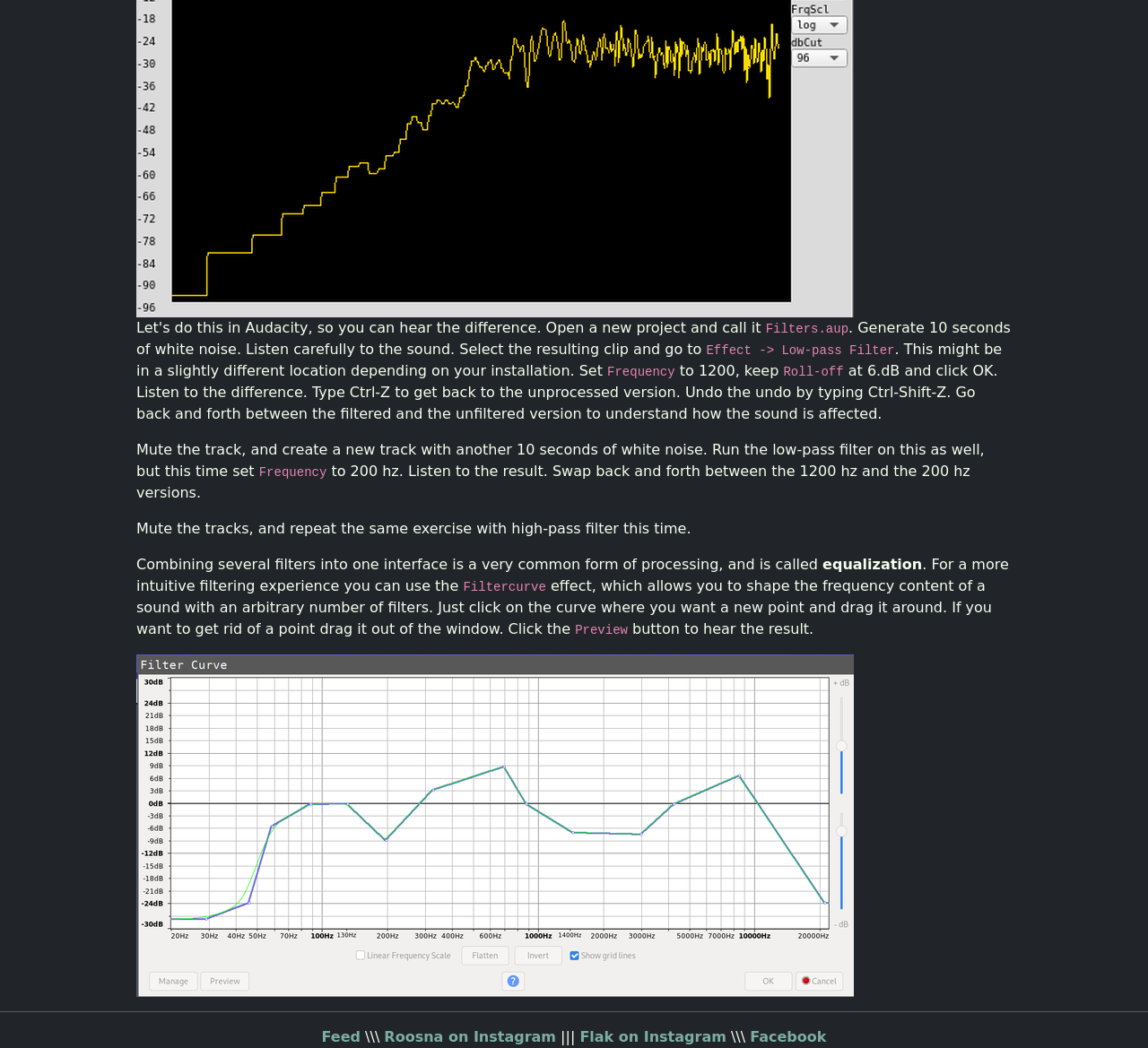Based on the visual content of the image, answer the question thoroughly: What is the purpose of the high-pass filter?

Based on the instructions provided on the webpage, the high-pass filter is used to filter out low frequencies from a sound. The user is instructed to use the high-pass filter after using the low-pass filter to compare the results.